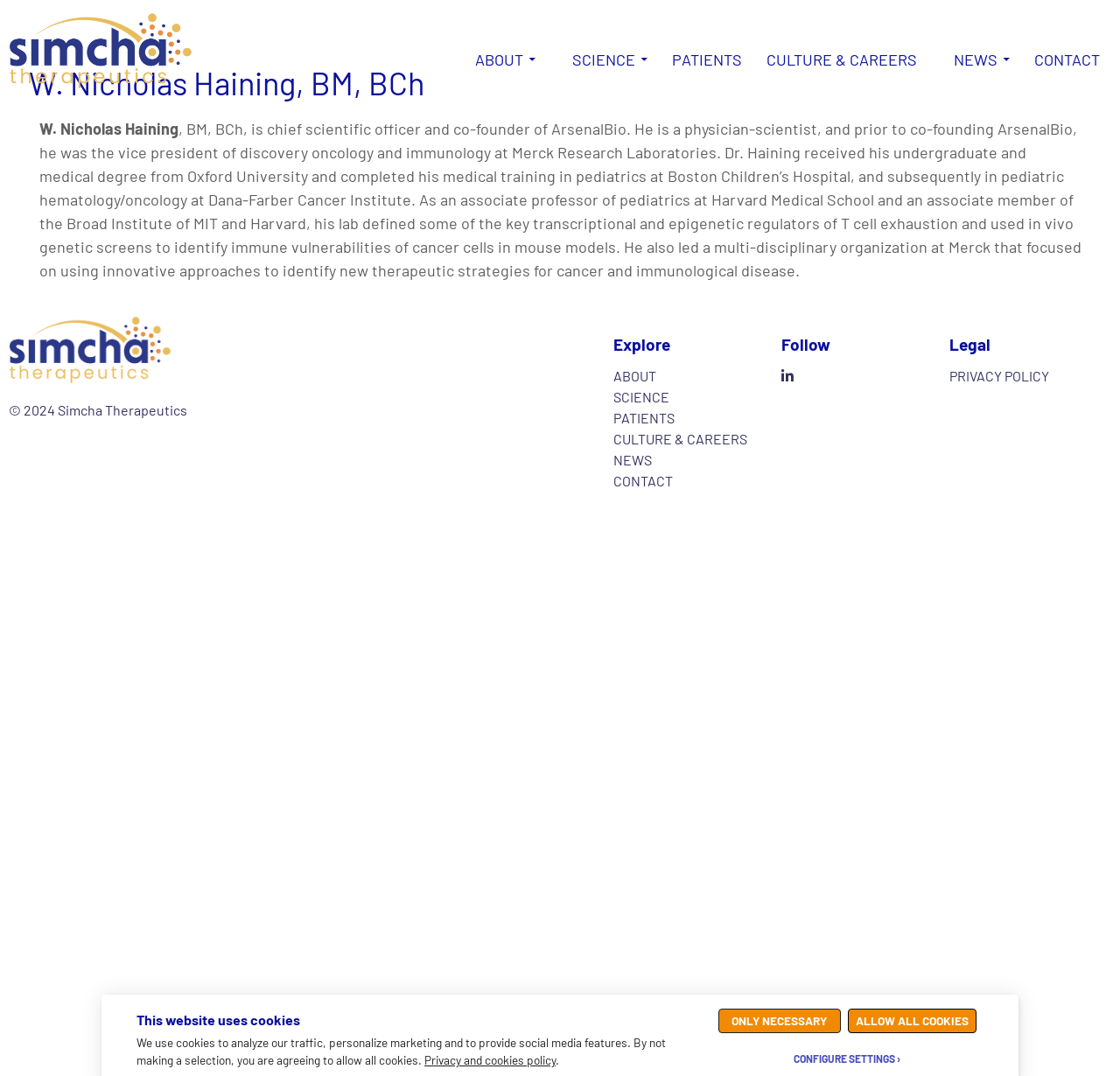Provide a brief response in the form of a single word or phrase:
What is the name of the chief scientific officer and co-founder of ArsenalBio?

W. Nicholas Haining